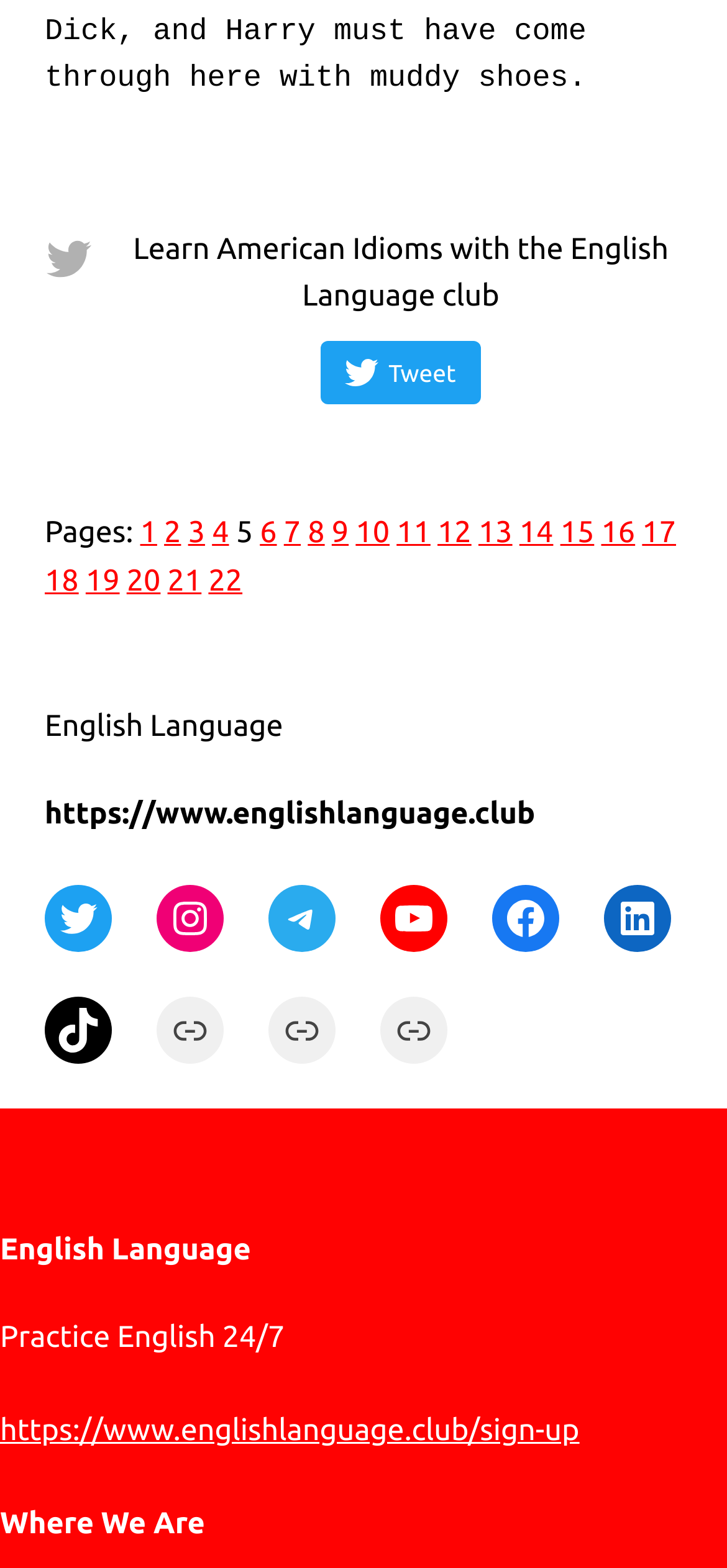Find the bounding box coordinates of the clickable area that will achieve the following instruction: "Go to page 2".

[0.226, 0.329, 0.249, 0.351]